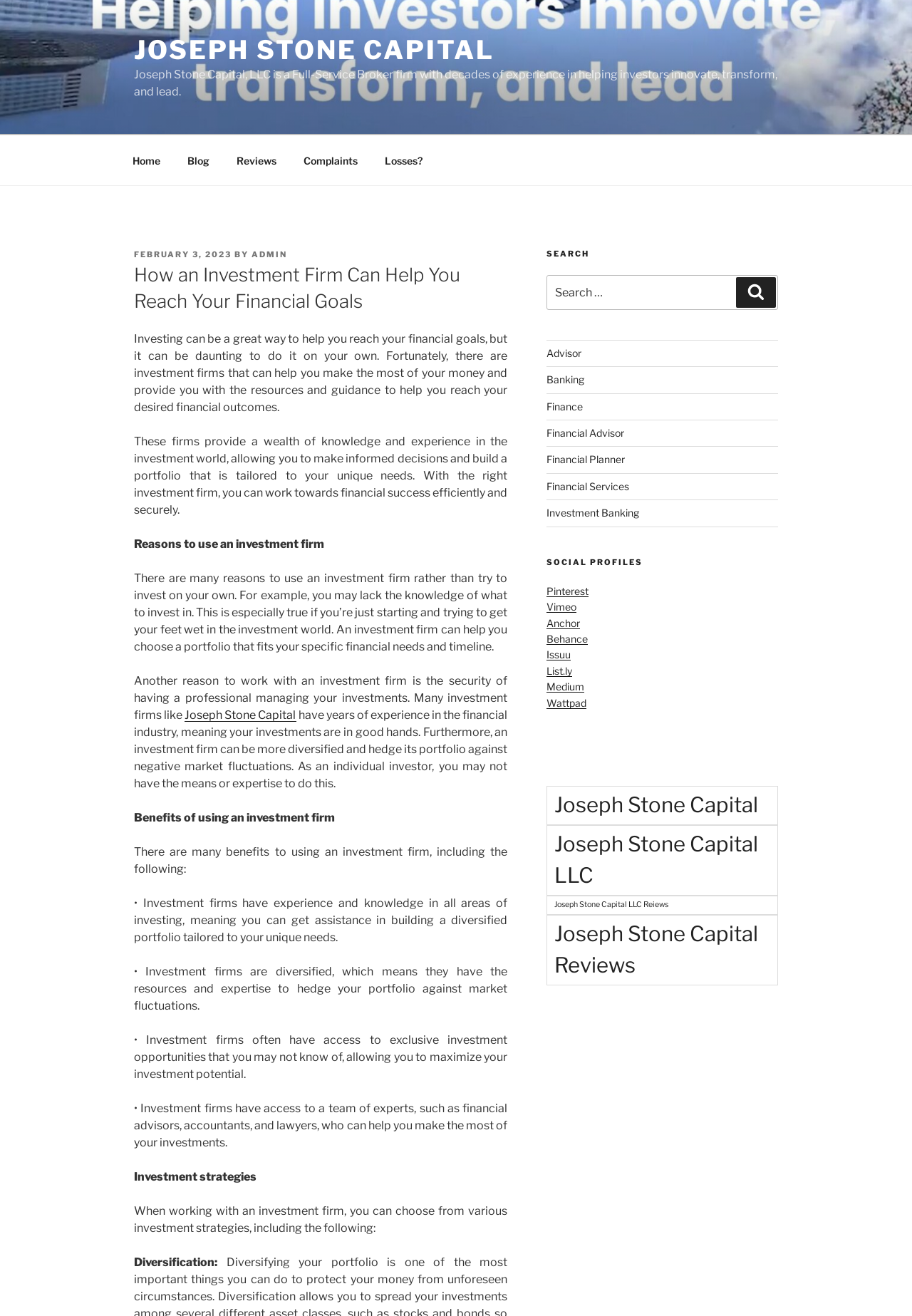How many links are there in the top menu?
Based on the image, please offer an in-depth response to the question.

I counted the number of link elements under the navigation element with the description 'Top Menu'. There are 6 links: 'Home', 'Blog', 'Reviews', 'Complaints', 'Losses?', and none of them have sub-links.